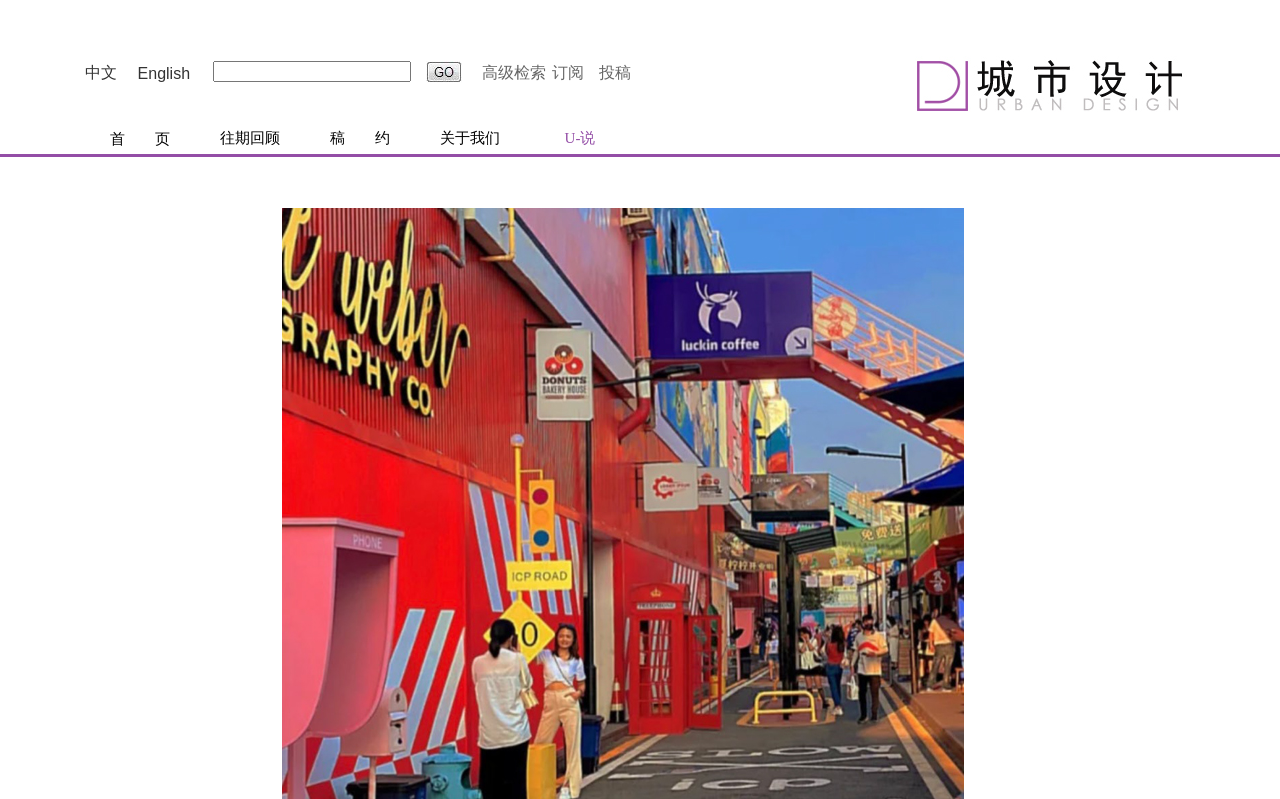Provide your answer in a single word or phrase: 
How many main sections are in the webpage?

3